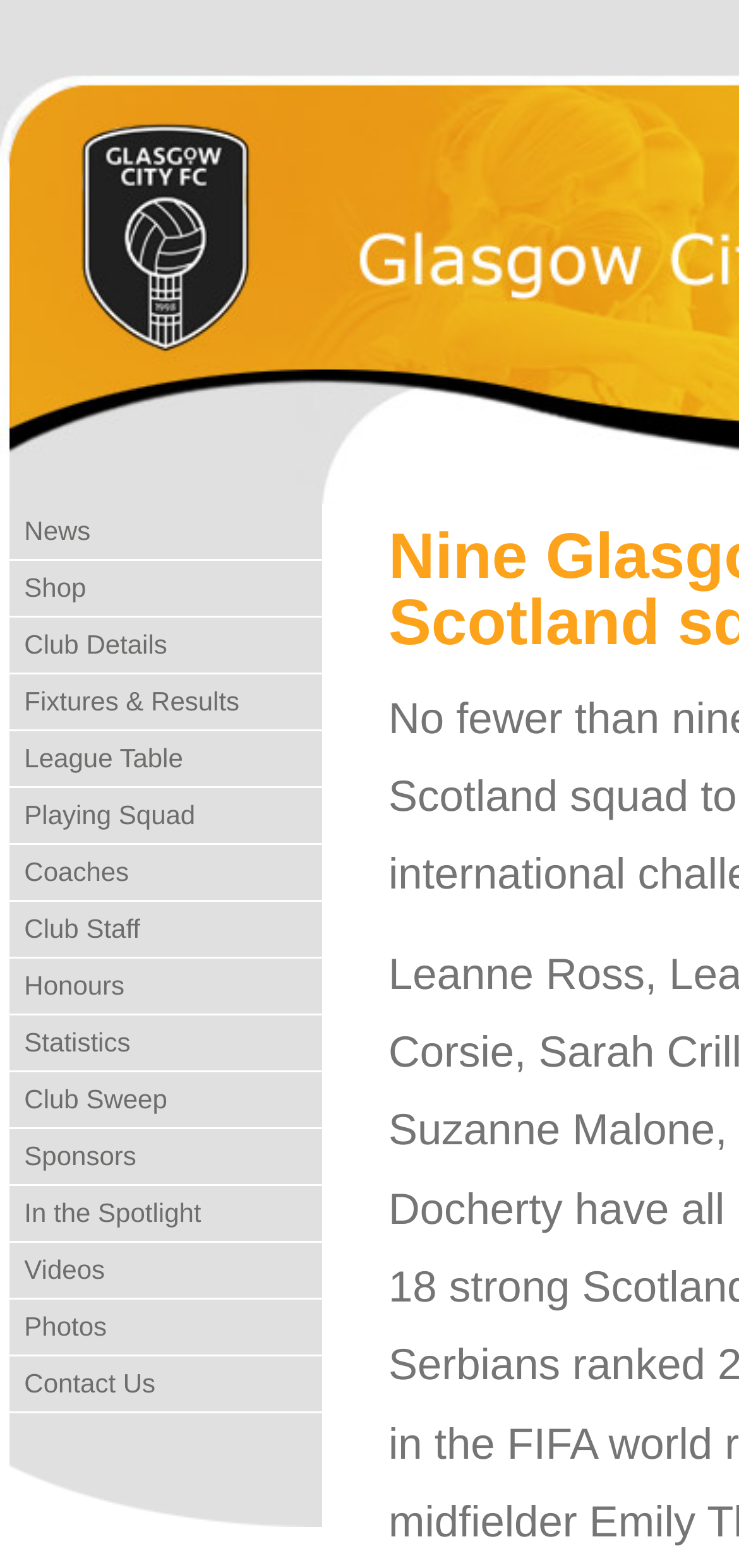Convey a detailed summary of the webpage, mentioning all key elements.

The webpage is about Glasgow City Ladies FC, Scotland's premier Women's Football Club. At the top left of the page, there is a navigation menu with 15 links, including "News", "Shop", "Club Details", "Fixtures & Results", "League Table", "Playing Squad", "Coaches", "Club Staff", "Honours", "Statistics", "Club Sweep", "Sponsors", "In the Spotlight", "Videos", "Photos", and "Contact Us". These links are aligned horizontally and are positioned close to each other.